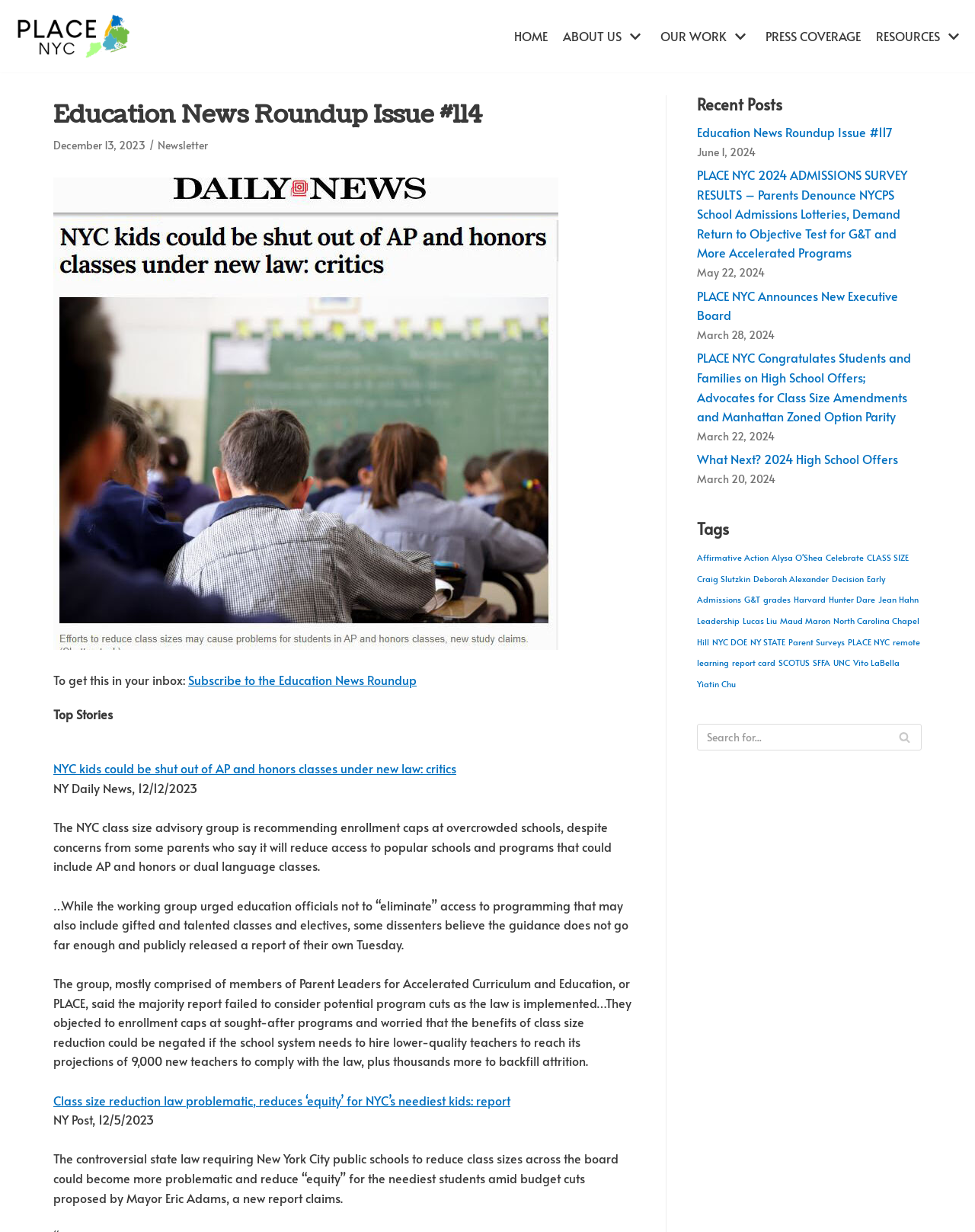Find and specify the bounding box coordinates that correspond to the clickable region for the instruction: "Read the article 'NYC kids could be shut out of AP and honors classes under new law: critics'".

[0.055, 0.617, 0.468, 0.63]